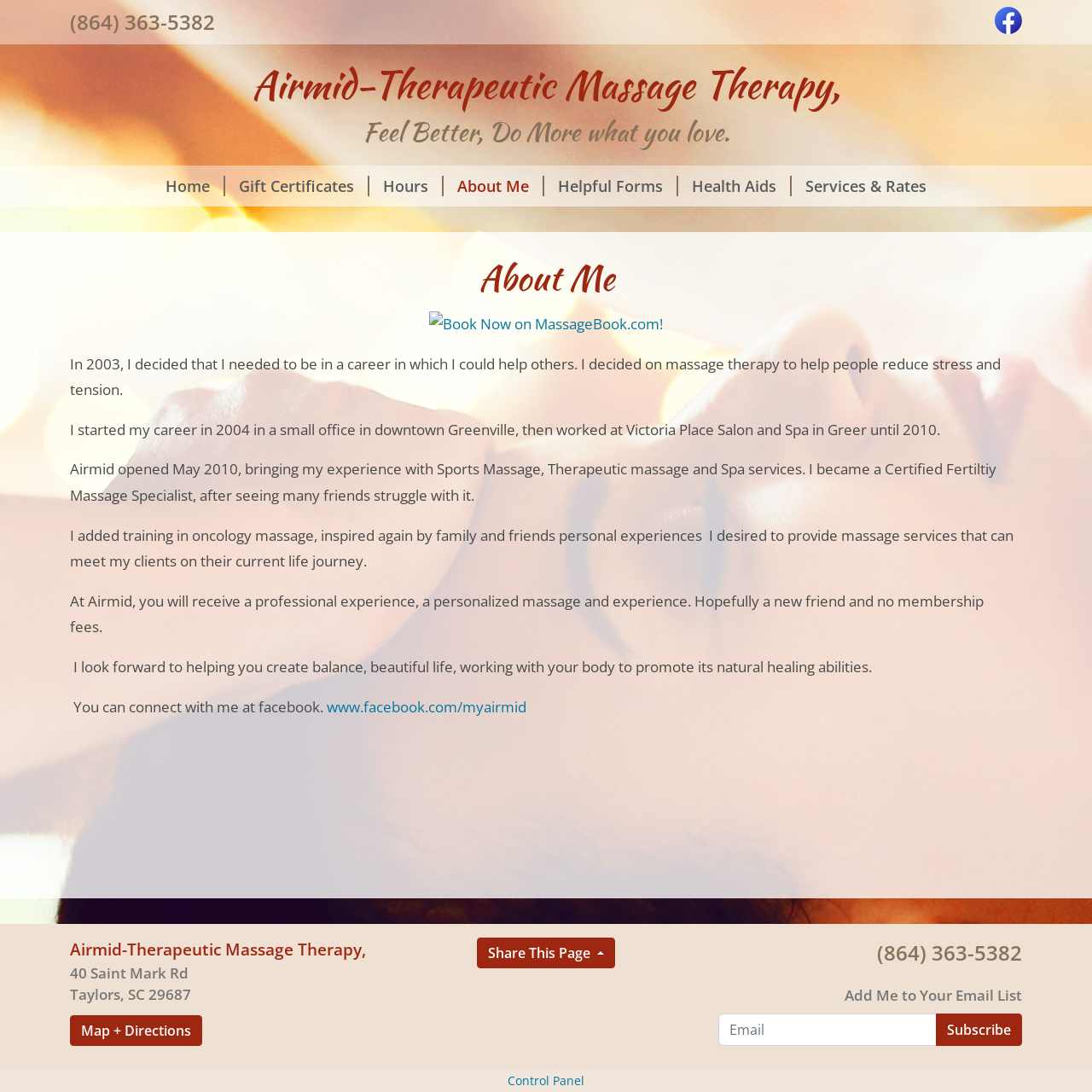What social media platform can be used to connect with the business?
Use the information from the image to give a detailed answer to the question.

The webpage mentions that users can connect with the business on Facebook, and it provides a link to the business's Facebook page.